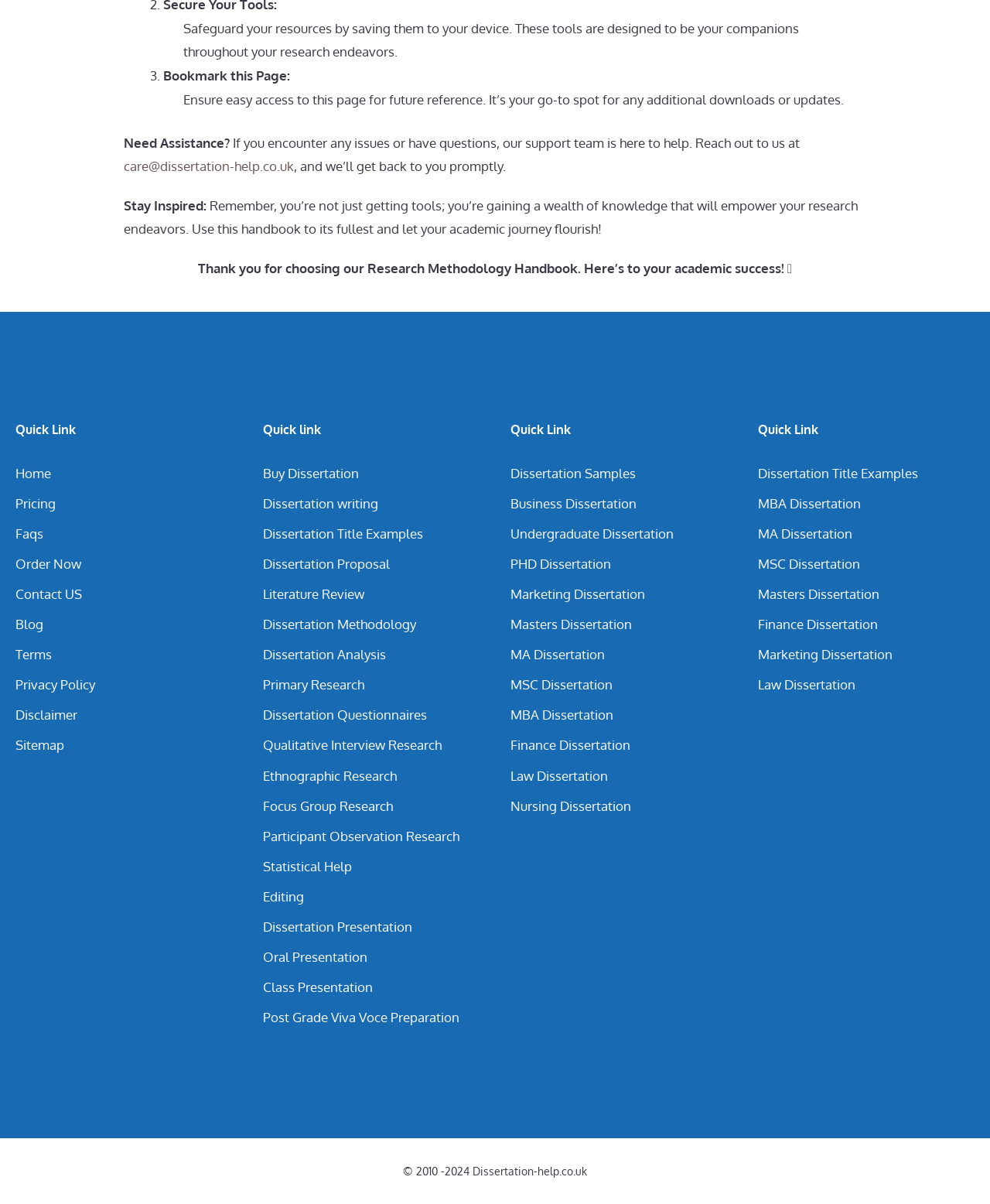Using the element description provided, determine the bounding box coordinates in the format (top-left x, top-left y, bottom-right x, bottom-right y). Ensure that all values are floating point numbers between 0 and 1. Element description: Post Grade Viva Voce Preparation

[0.266, 0.838, 0.464, 0.852]